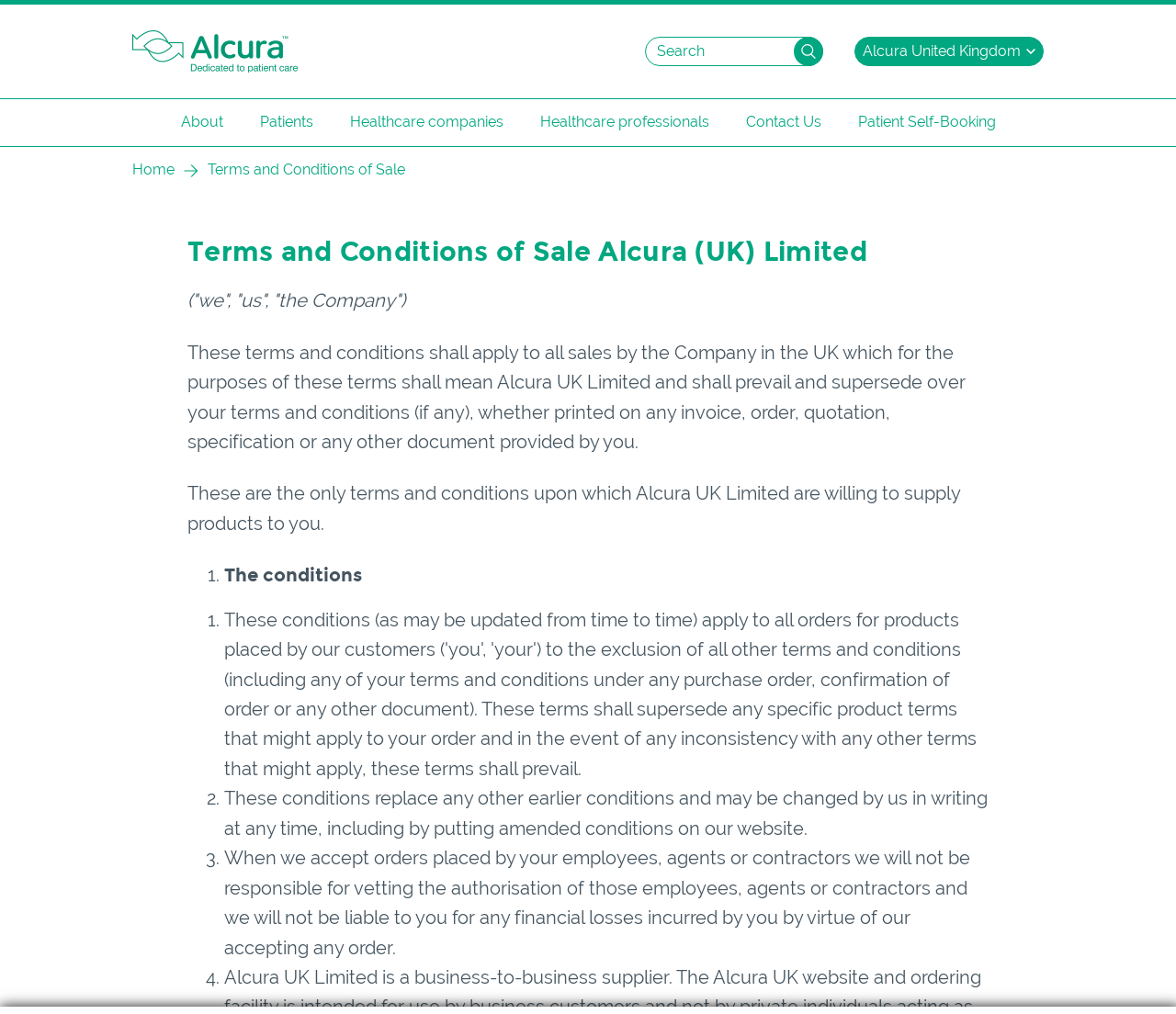Answer this question using a single word or a brief phrase:
What is the purpose of the search textbox?

To search the website